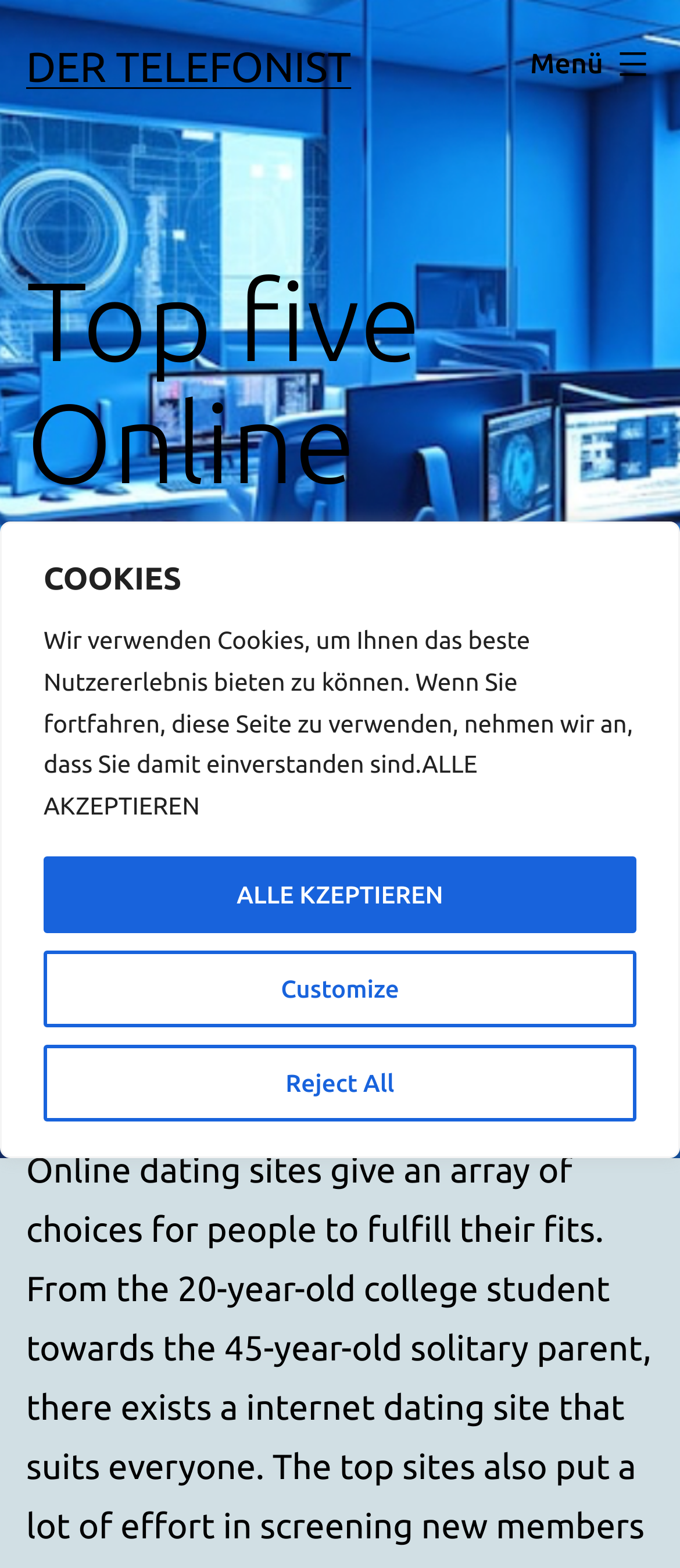Give a comprehensive overview of the webpage, including key elements.

The webpage is a review of the top five online dating websites. At the top of the page, there is a cookie notification banner that spans the entire width of the page, taking up about a quarter of the screen's height. The banner contains a heading "COOKIES" and three buttons: "Customize", "Reject All", and "ALLE KZEPTIEREN" (which means "Accept All" in German). 

Below the cookie banner, there is a link to "DER TELEFONIST" (which means "The Telephone Operator" in German) located at the top-left corner of the page. Next to the link, there is a button labeled "Menü" (which means "Menu" in German) that, when expanded, controls a primary menu list.

The main content of the page is headed by a title "Top five Online Dating Websites Review", which is centered at the top of the page. 

At the bottom-right corner of the page, there is a button labeled "Dark Mode:" that allows users to toggle between light and dark modes.